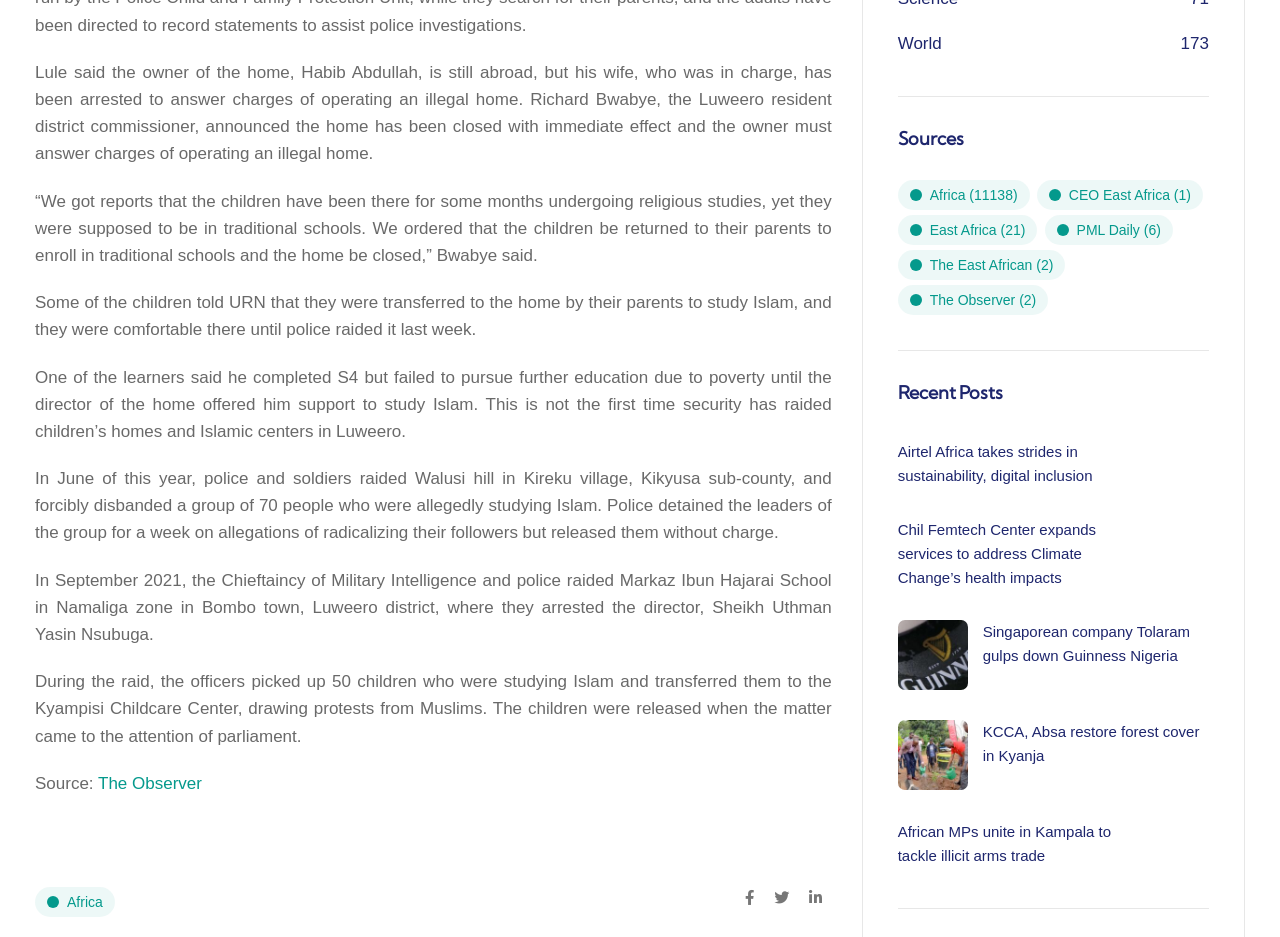Reply to the question with a single word or phrase:
What is the name of the director of the home who offered support to study Islam?

Not mentioned